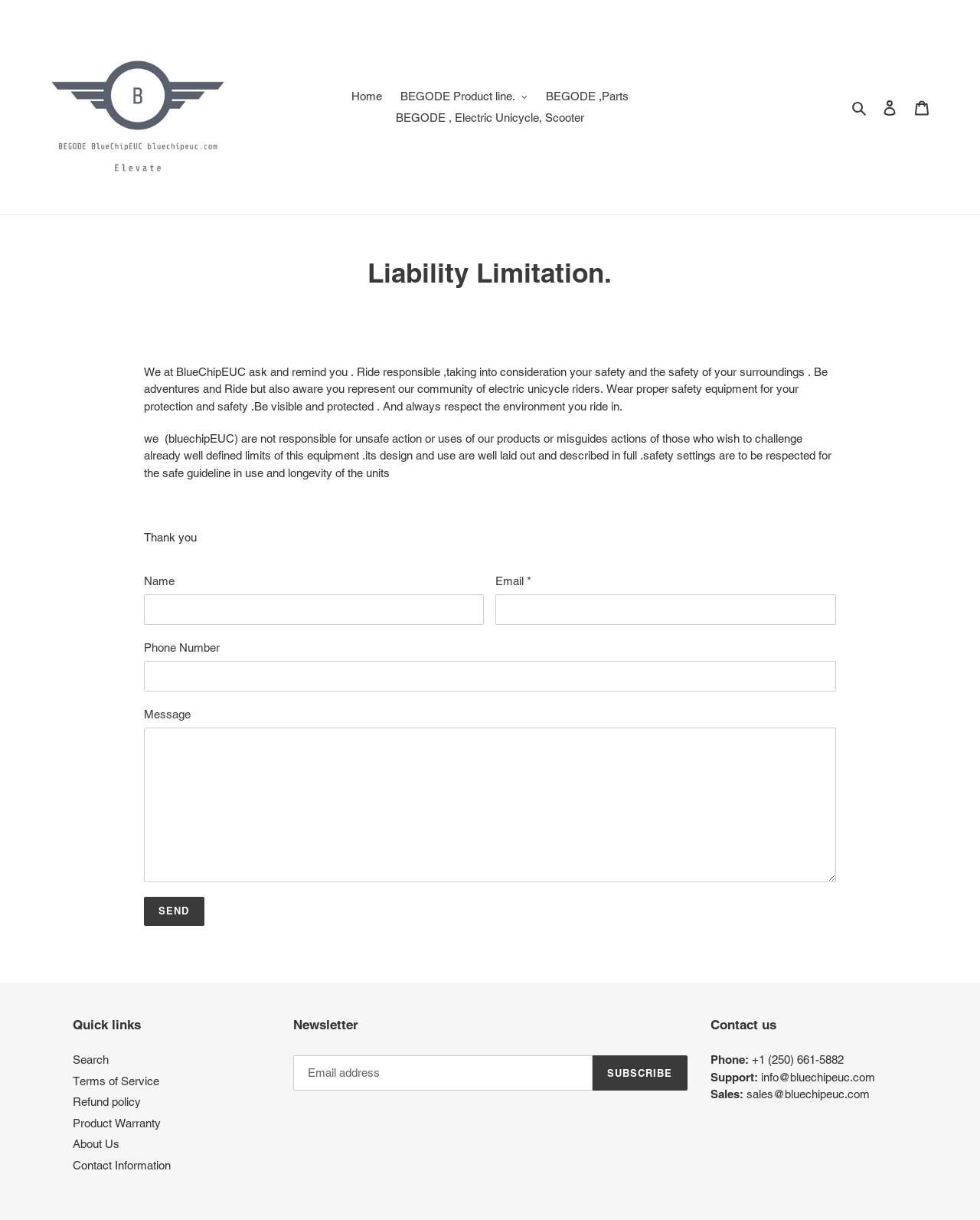Pinpoint the bounding box coordinates of the area that should be clicked to complete the following instruction: "Log in to your account". The coordinates must be given as four float numbers between 0 and 1, i.e., [left, top, right, bottom].

[0.891, 0.075, 0.924, 0.101]